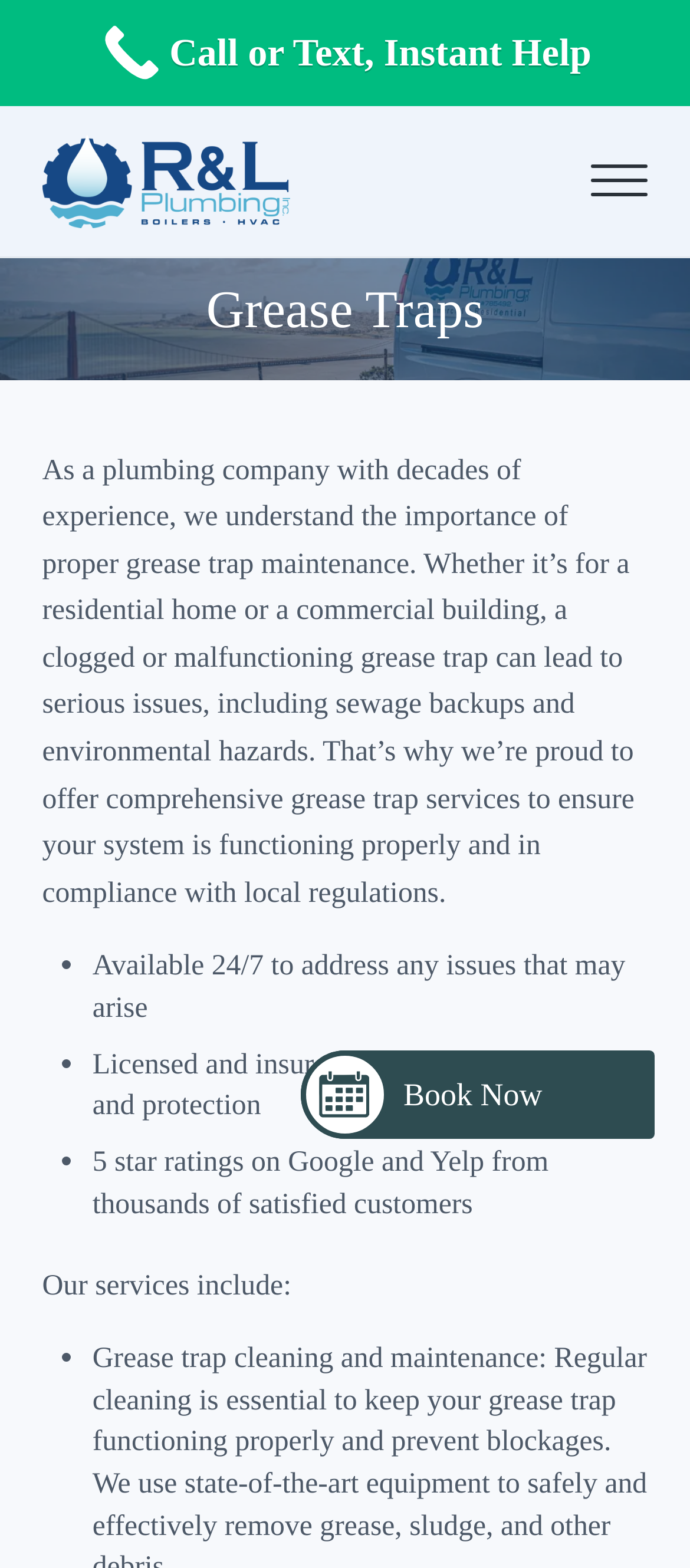Give a concise answer using only one word or phrase for this question:
What is the availability of the company's services?

24/7